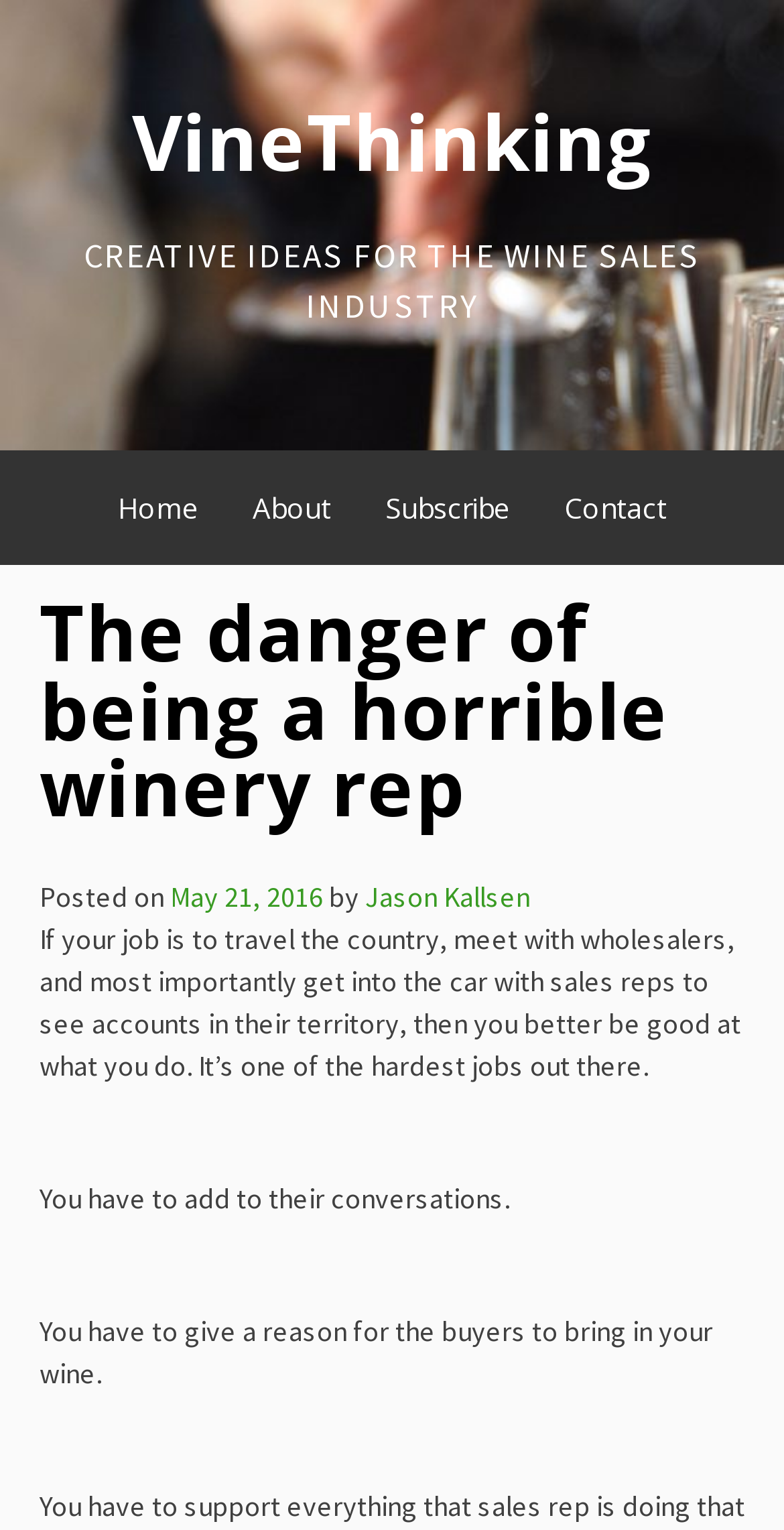Respond to the question with just a single word or phrase: 
What is the date of the article?

May 21, 2016